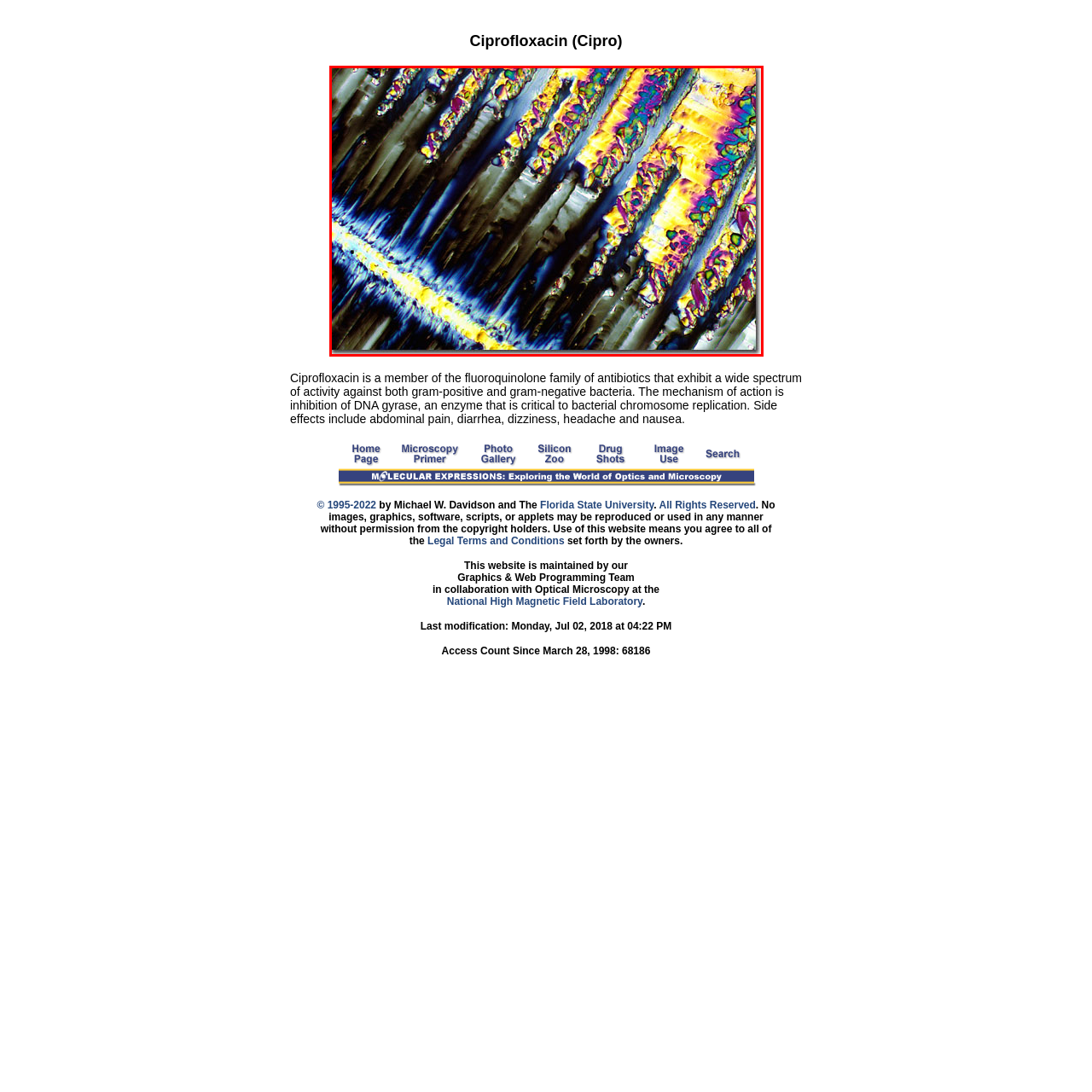Write a detailed description of the image enclosed in the red-bordered box.

This stunning image showcases ciprofloxacin, a member of the fluoroquinolone family of antibiotics, as observed under a microscope. The vibrant colors and intricate patterns reflect the drug's crystalline structure, highlighting the complexity of its molecular composition. Ciprofloxacin is known for its broad-spectrum activity against various gram-positive and gram-negative bacteria, primarily functioning by inhibiting DNA gyrase, an essential enzyme in bacterial replication. This microscopic view allows for a deeper appreciation of its physical properties and the science behind its therapeutic efficacy. Such visualizations are crucial in the field of pharmaceutical research, providing insights into how these compounds interact at the molecular level.